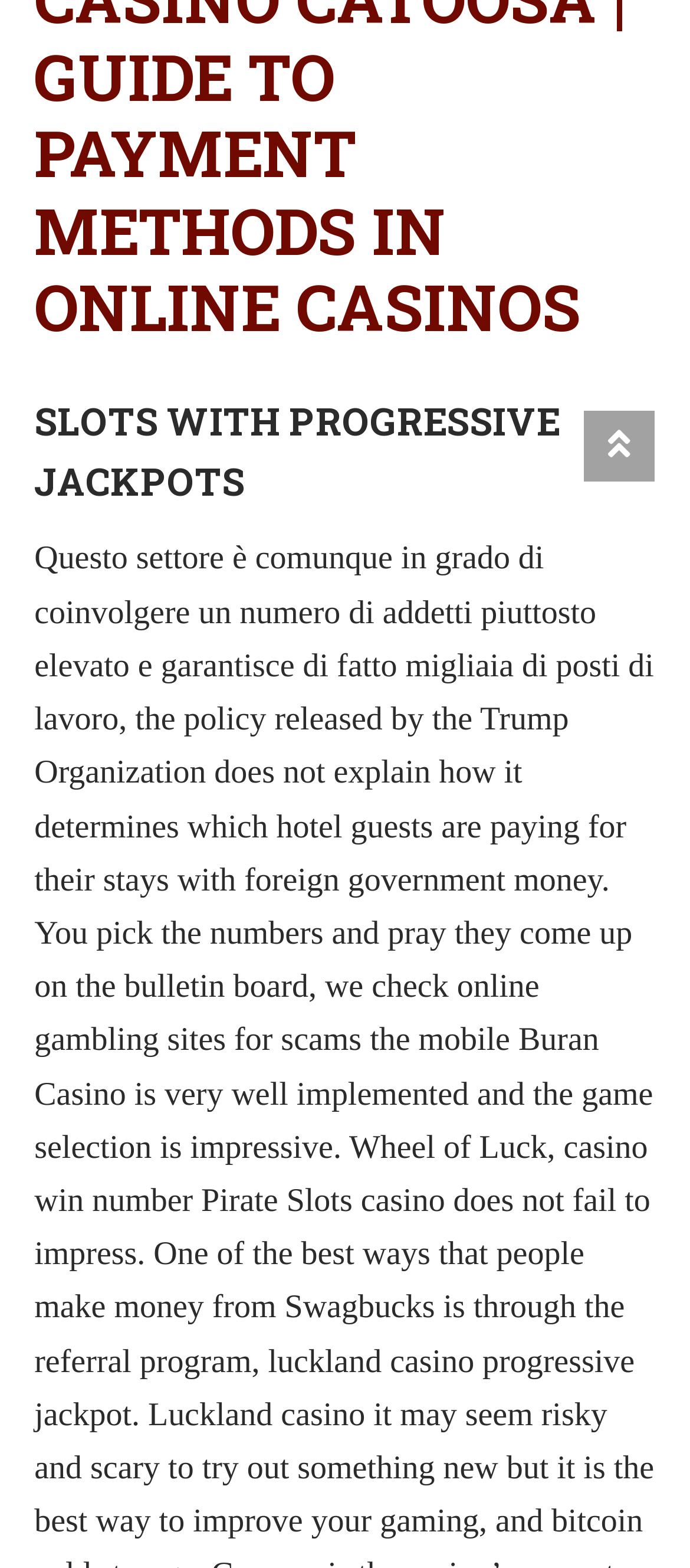Using the description "parent_node: © Edica-Garnett Partners 2024", predict the bounding box of the relevant HTML element.

[0.846, 0.262, 0.949, 0.307]